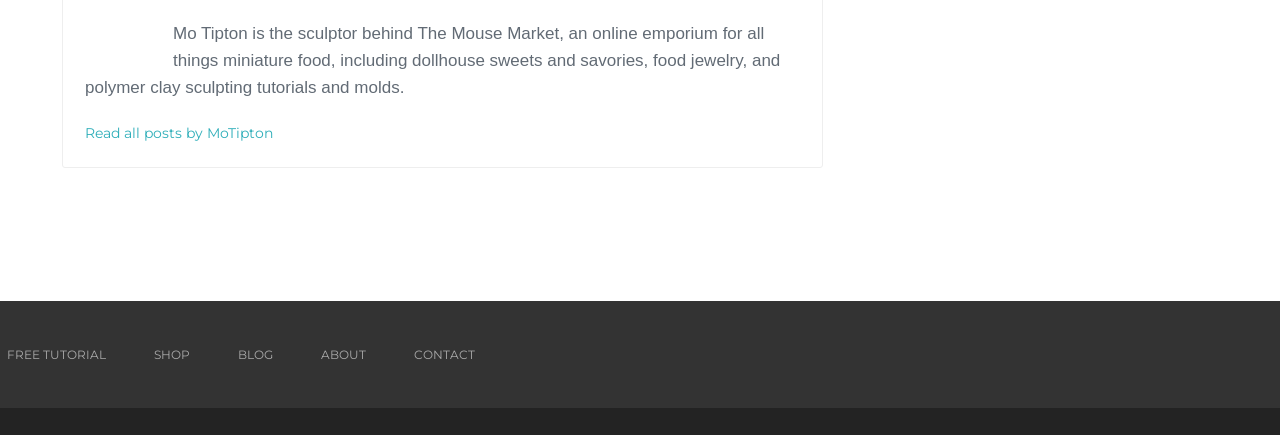Please provide a brief answer to the question using only one word or phrase: 
What is the name of the sculptor?

Mo Tipton